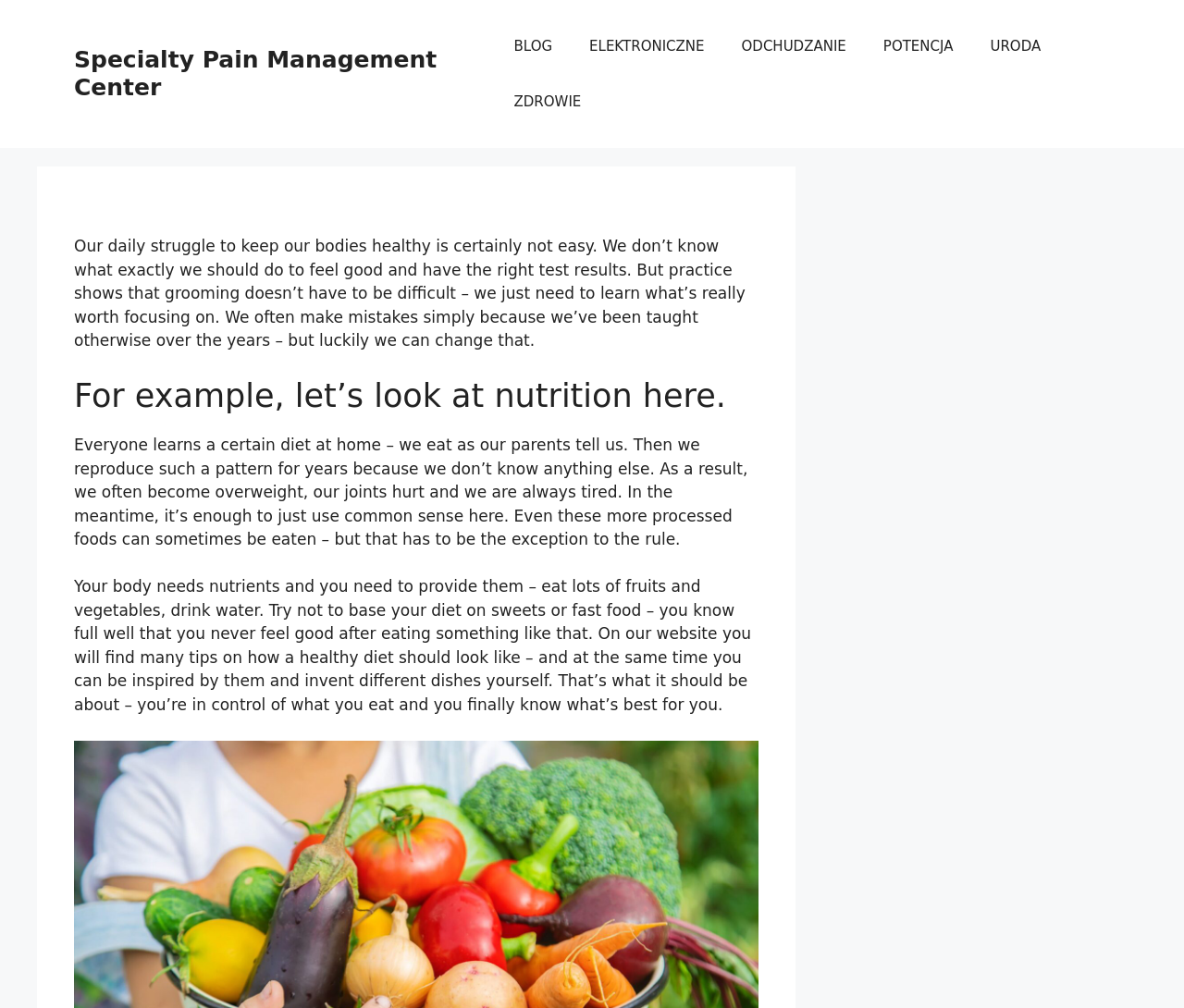Determine the bounding box coordinates of the UI element described below. Use the format (top-left x, top-left y, bottom-right x, bottom-right y) with floating point numbers between 0 and 1: parent_node: Gayle Tierney

None